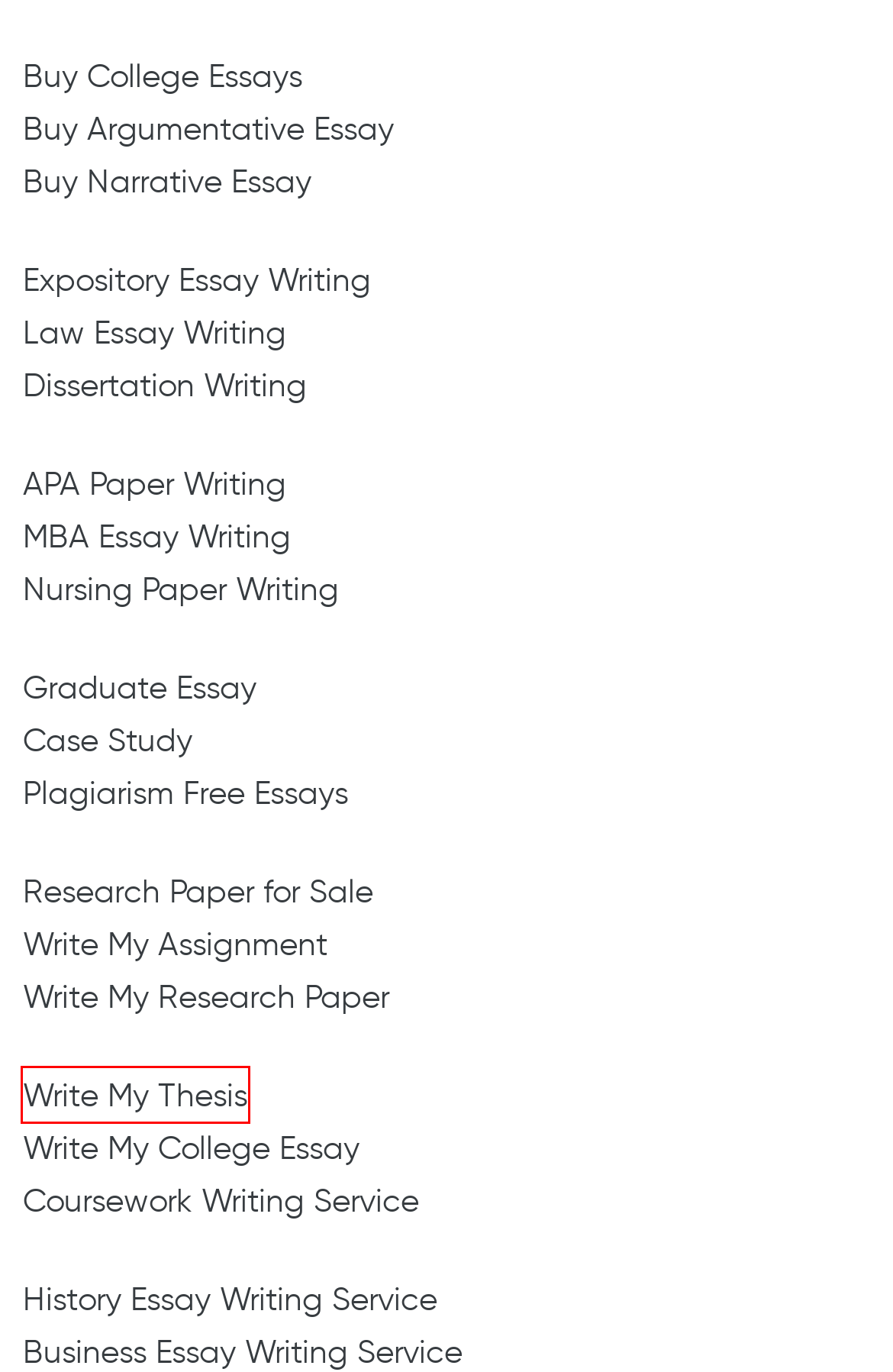Inspect the screenshot of a webpage with a red rectangle bounding box. Identify the webpage description that best corresponds to the new webpage after clicking the element inside the bounding box. Here are the candidates:
A. Coursework Writing Service Online - TopEssayWriting.org
B. Essays on Nationalism, Free Examples, Topics, Titles, Outlines | TopEssayWriting
C. Essays on Affirmative Action, Free Examples, Topics, Titles, Outlines | TopEssayWriting
D. Finance Essay Writing Service by Top-Quality Writers
E. History Essay Writing Service: High-Quality Custom Papers | Expert Writers
F. Dissertation Help Online From Expert PhD Writers
G. Write My College Essay For Me 🥇 Quality Writing Help
H. Write My Thesis For Me - Great Writers and Affordable Prices

H